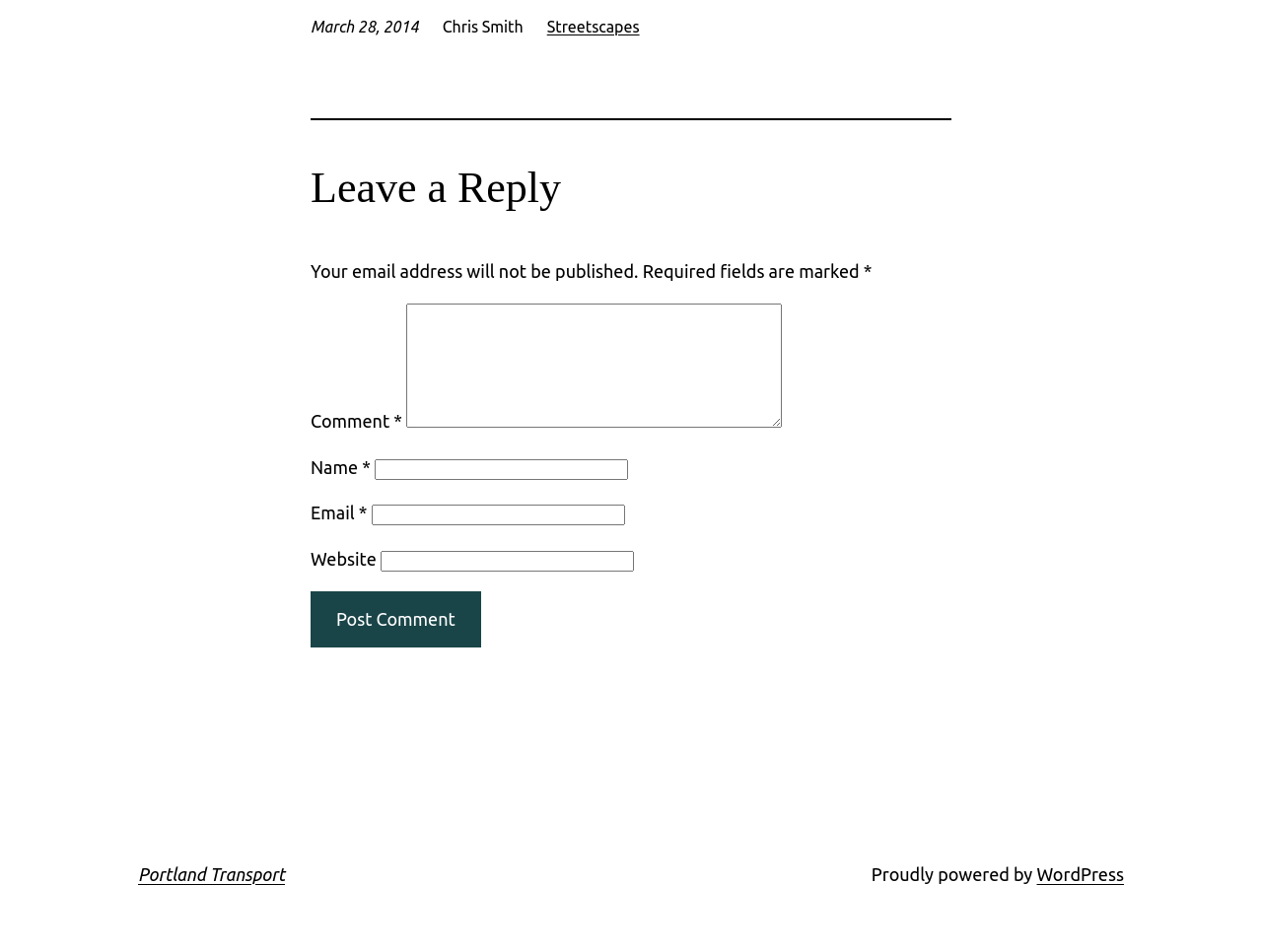What is the date mentioned at the top?
Answer the question in as much detail as possible.

The date is mentioned at the top of the webpage, specifically in the element with the text 'March 28, 2014'.